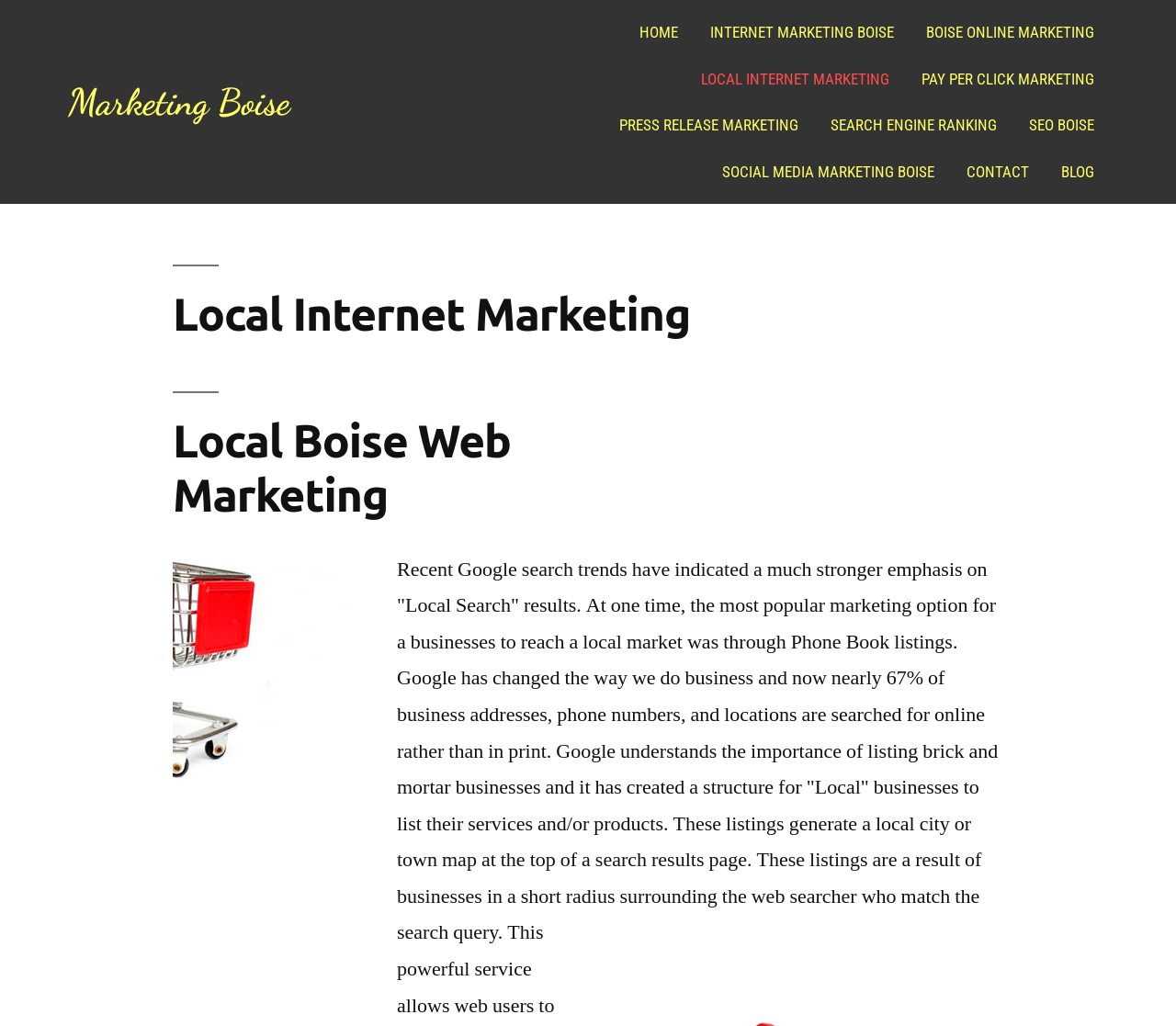Identify the bounding box coordinates for the region to click in order to carry out this instruction: "Learn about SEARCH ENGINE RANKING". Provide the coordinates using four float numbers between 0 and 1, formatted as [left, top, right, bottom].

[0.695, 0.1, 0.859, 0.145]